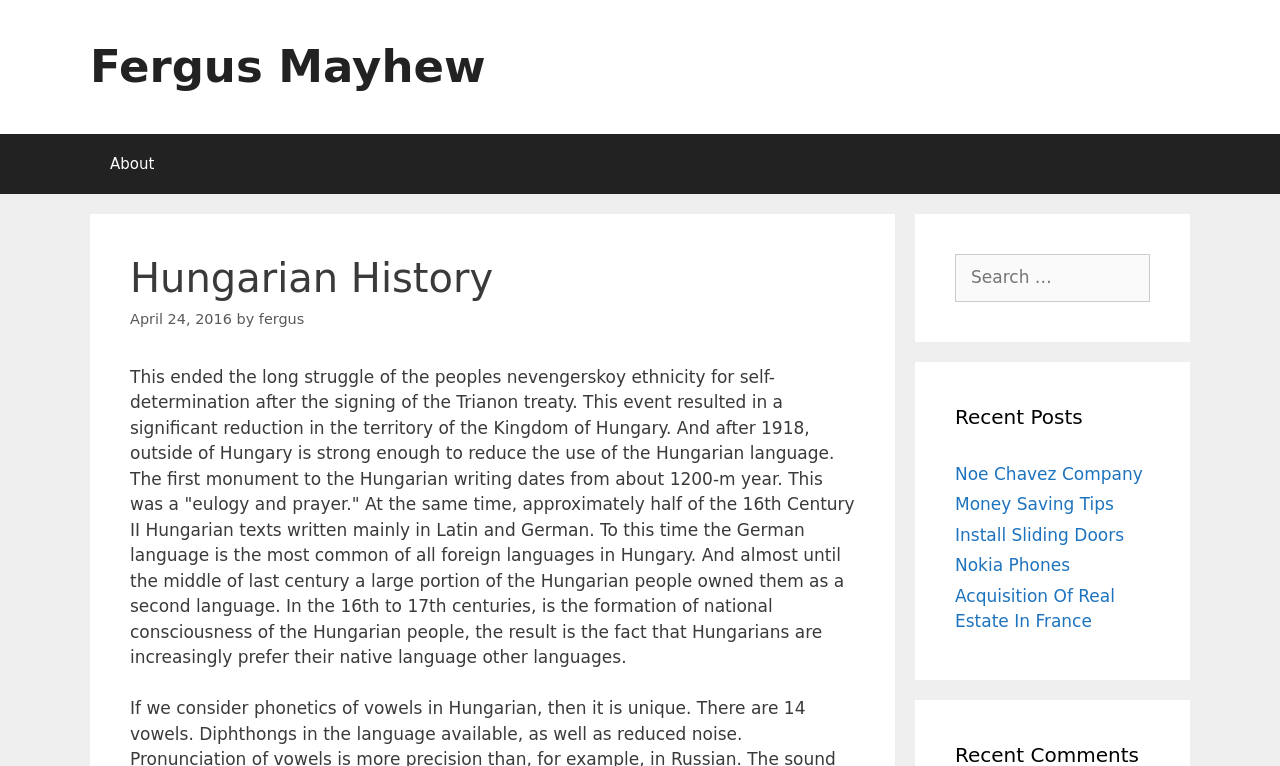Find the bounding box coordinates of the area that needs to be clicked in order to achieve the following instruction: "Explore the 'Acquisition Of Real Estate In France' post". The coordinates should be specified as four float numbers between 0 and 1, i.e., [left, top, right, bottom].

[0.746, 0.764, 0.871, 0.824]